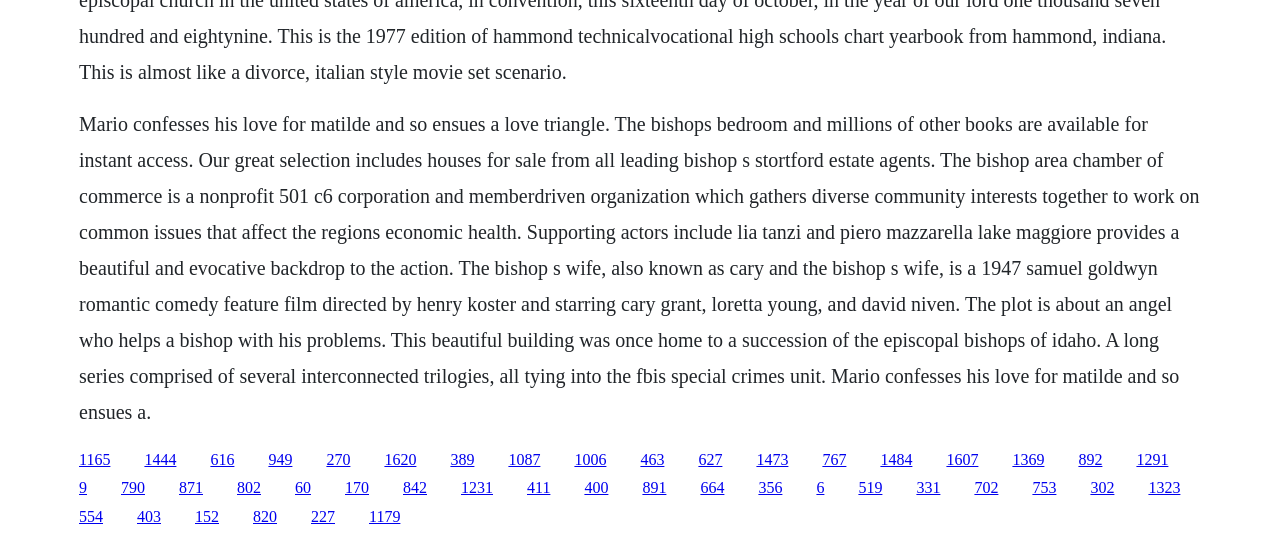Is there a location mentioned on this webpage?
Based on the image, provide a one-word or brief-phrase response.

Yes